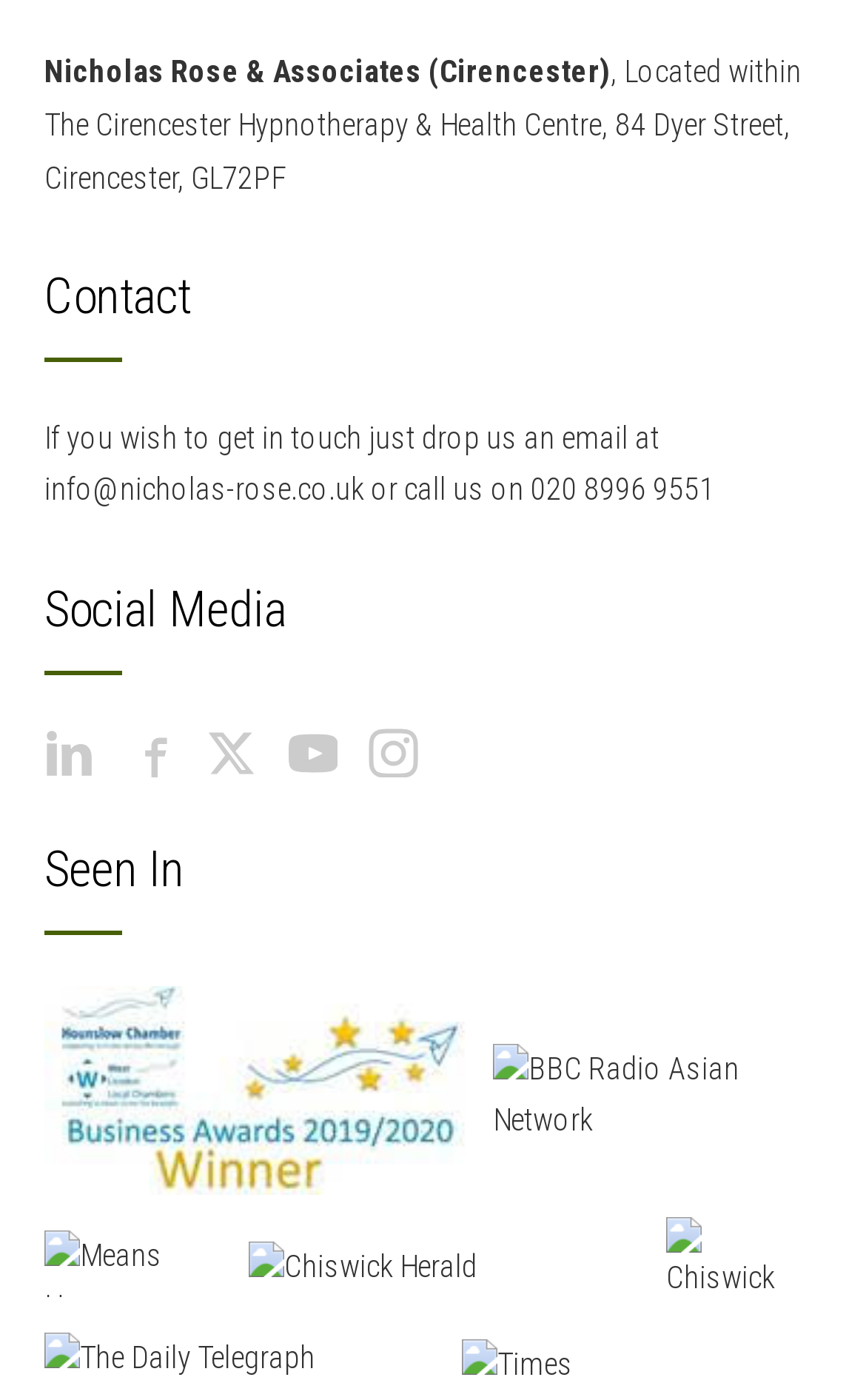What is the name of the company?
Look at the image and respond with a one-word or short-phrase answer.

Nicholas Rose & Associates